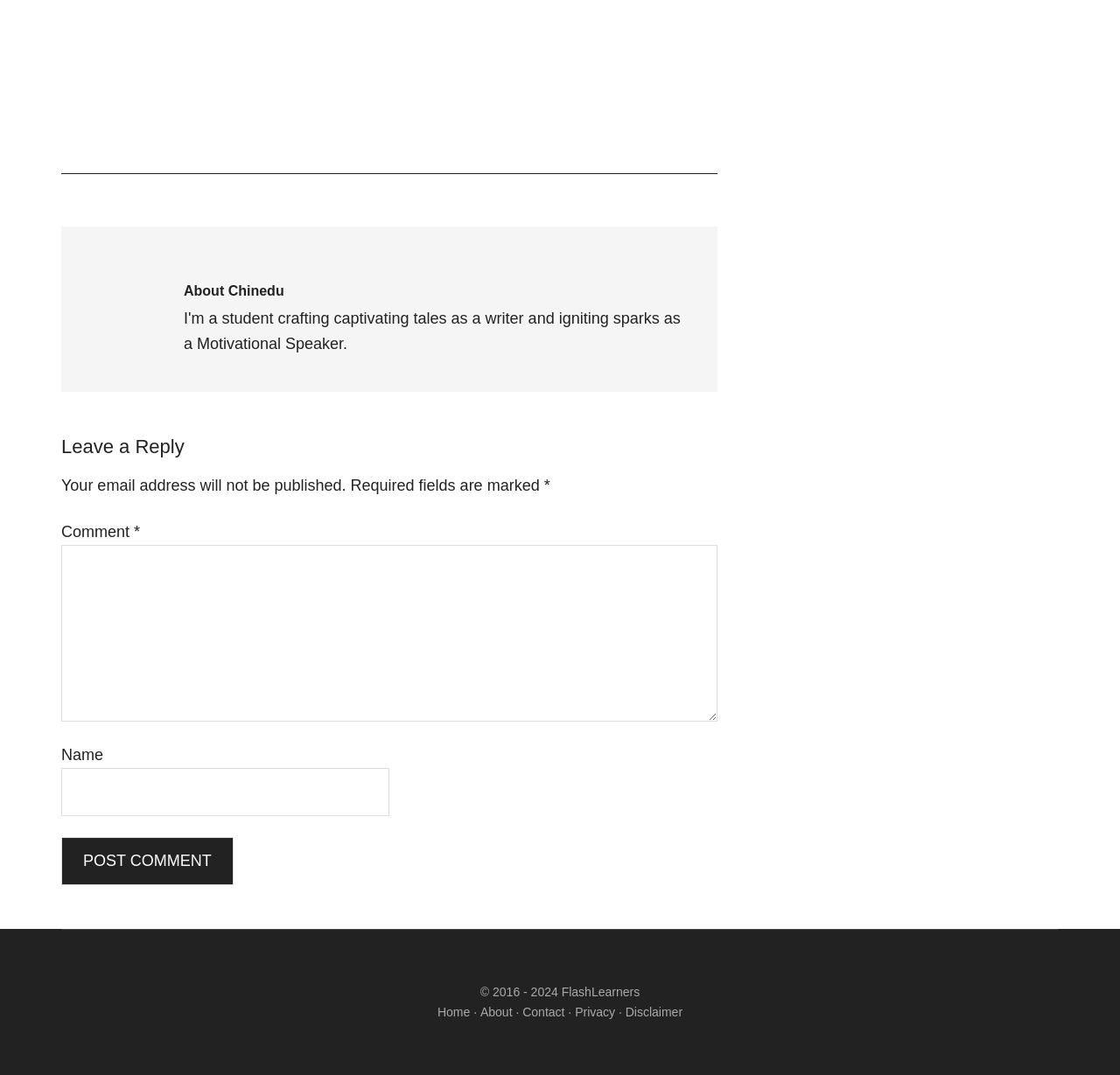Provide the bounding box coordinates of the HTML element described as: "parent_node: Comment * name="comment"". The bounding box coordinates should be four float numbers between 0 and 1, i.e., [left, top, right, bottom].

[0.055, 0.507, 0.641, 0.671]